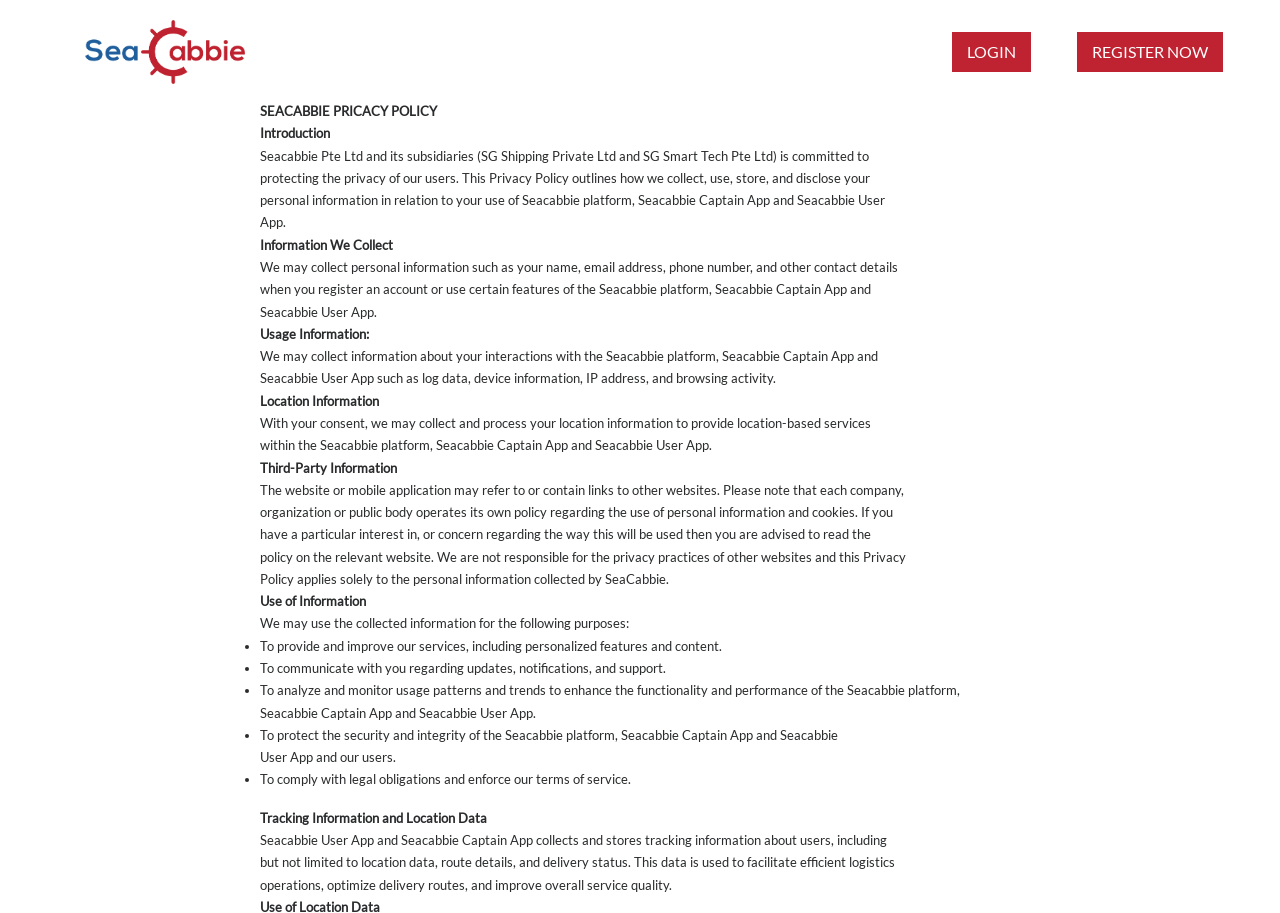Please provide a short answer using a single word or phrase for the question:
What type of information may be collected by the company?

Personal information